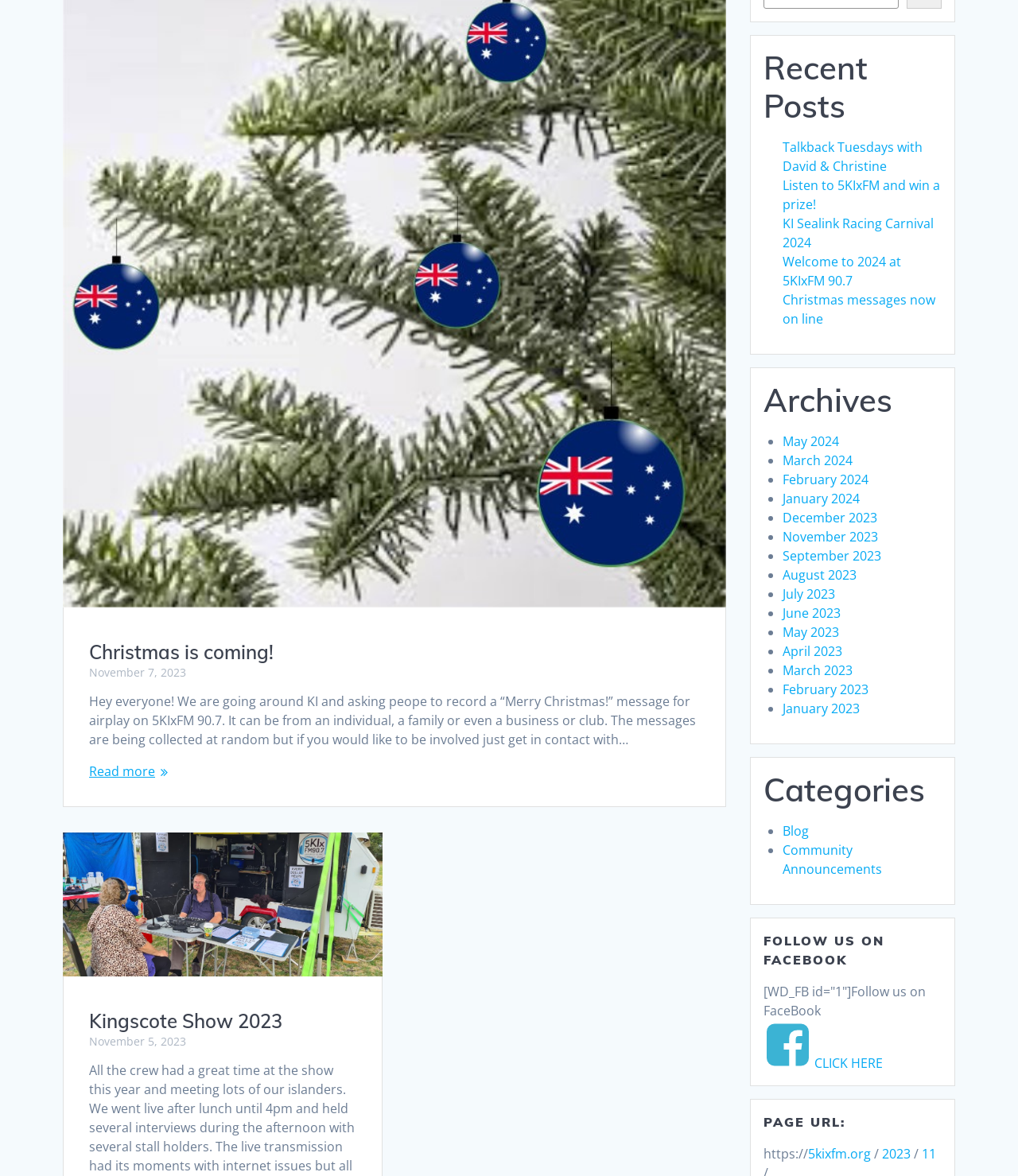Given the description alt="Haida Testing Machine", predict the bounding box coordinates of the UI element. Ensure the coordinates are in the format (top-left x, top-left y, bottom-right x, bottom-right y) and all values are between 0 and 1.

None